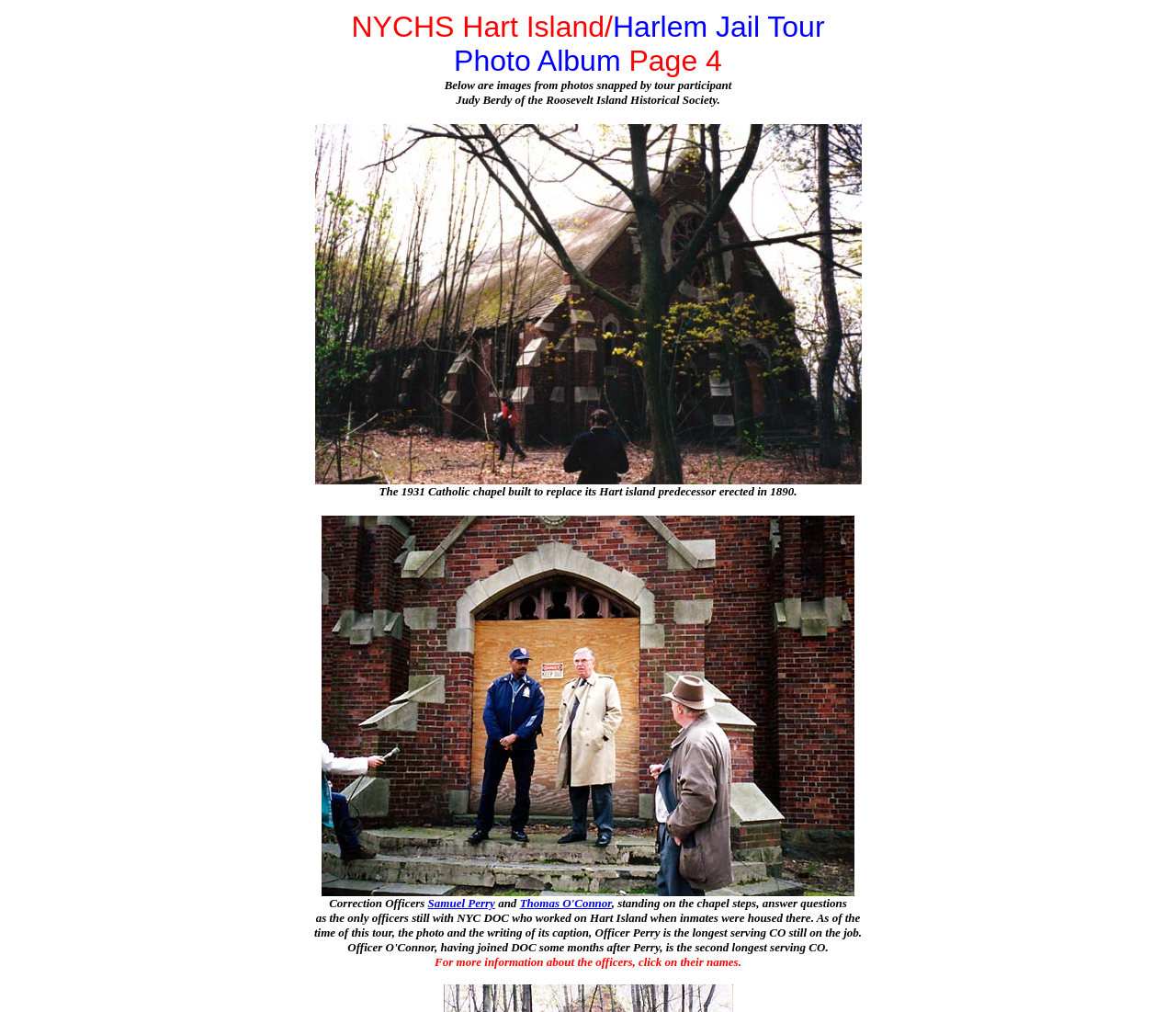What can be done to get more information about the officers?
Please answer the question with a detailed response using the information from the screenshot.

To get more information about the officers, one can click on their names, as mentioned in the StaticText element 'For more information about the officers, click on their names.'